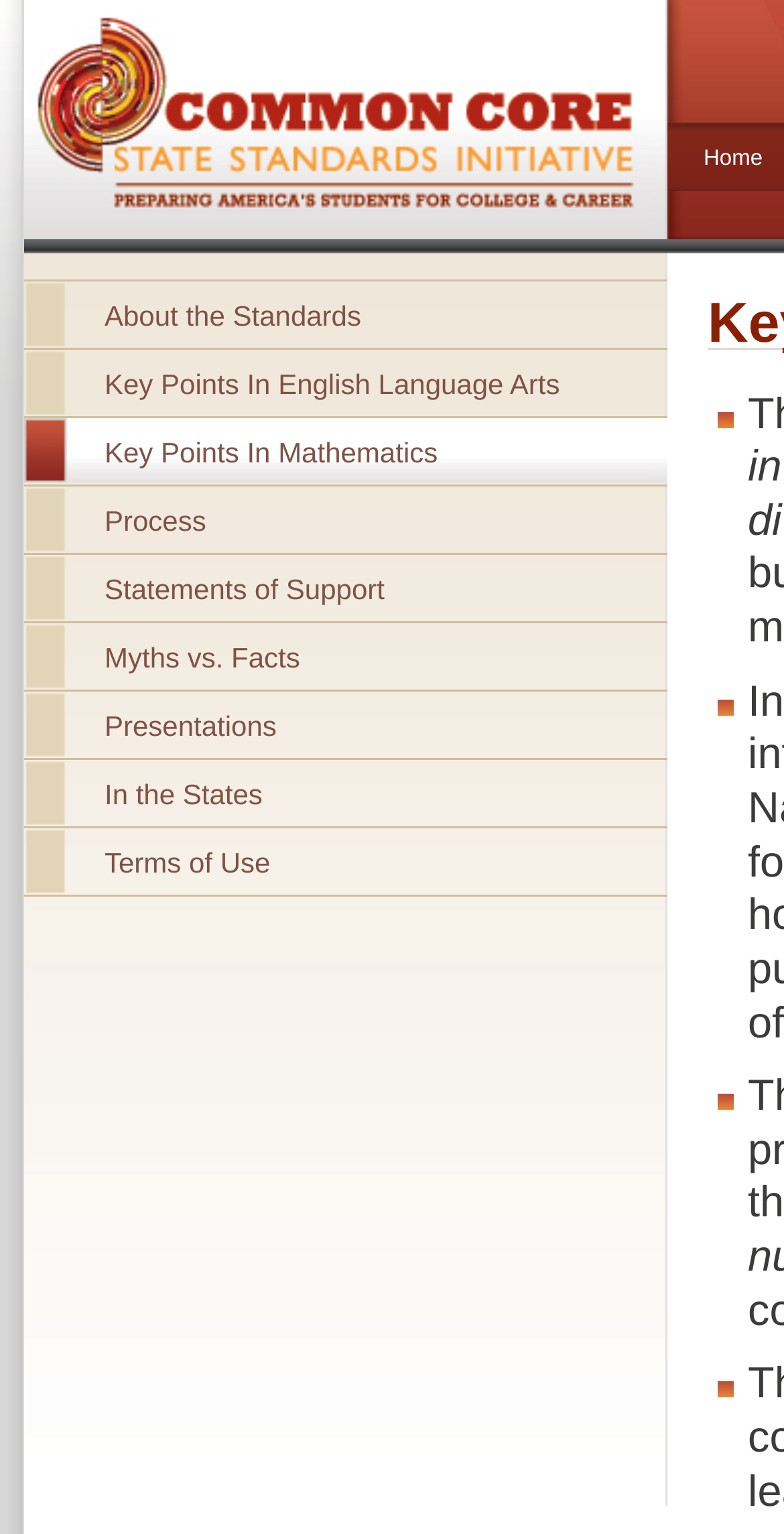Find the bounding box coordinates of the UI element according to this description: "Key Points In Mathematics".

[0.031, 0.273, 0.851, 0.316]